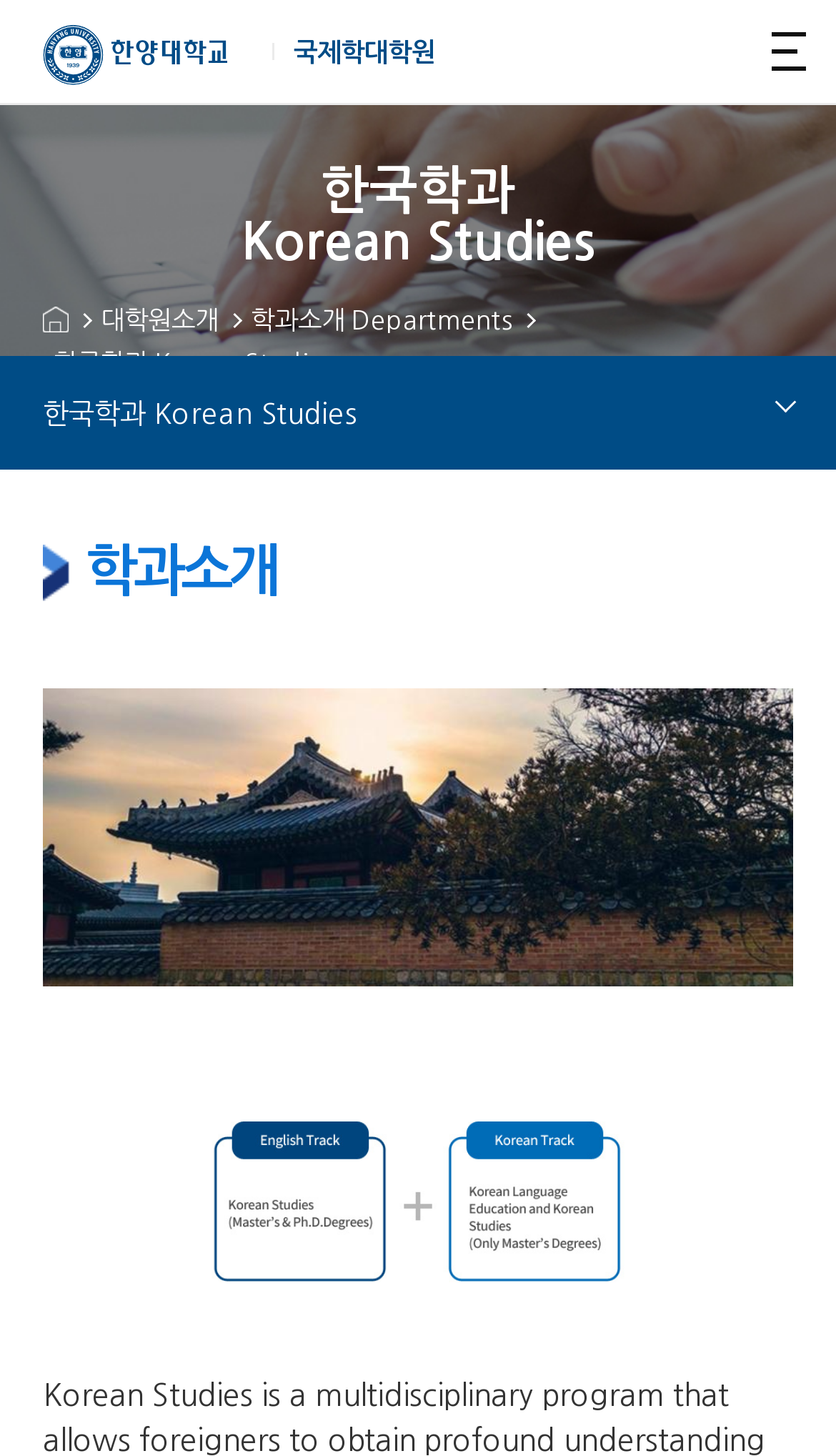Answer the following inquiry with a single word or phrase:
What is the text above the navigation bar?

마이크로사이트으로 이동 국제학대학원